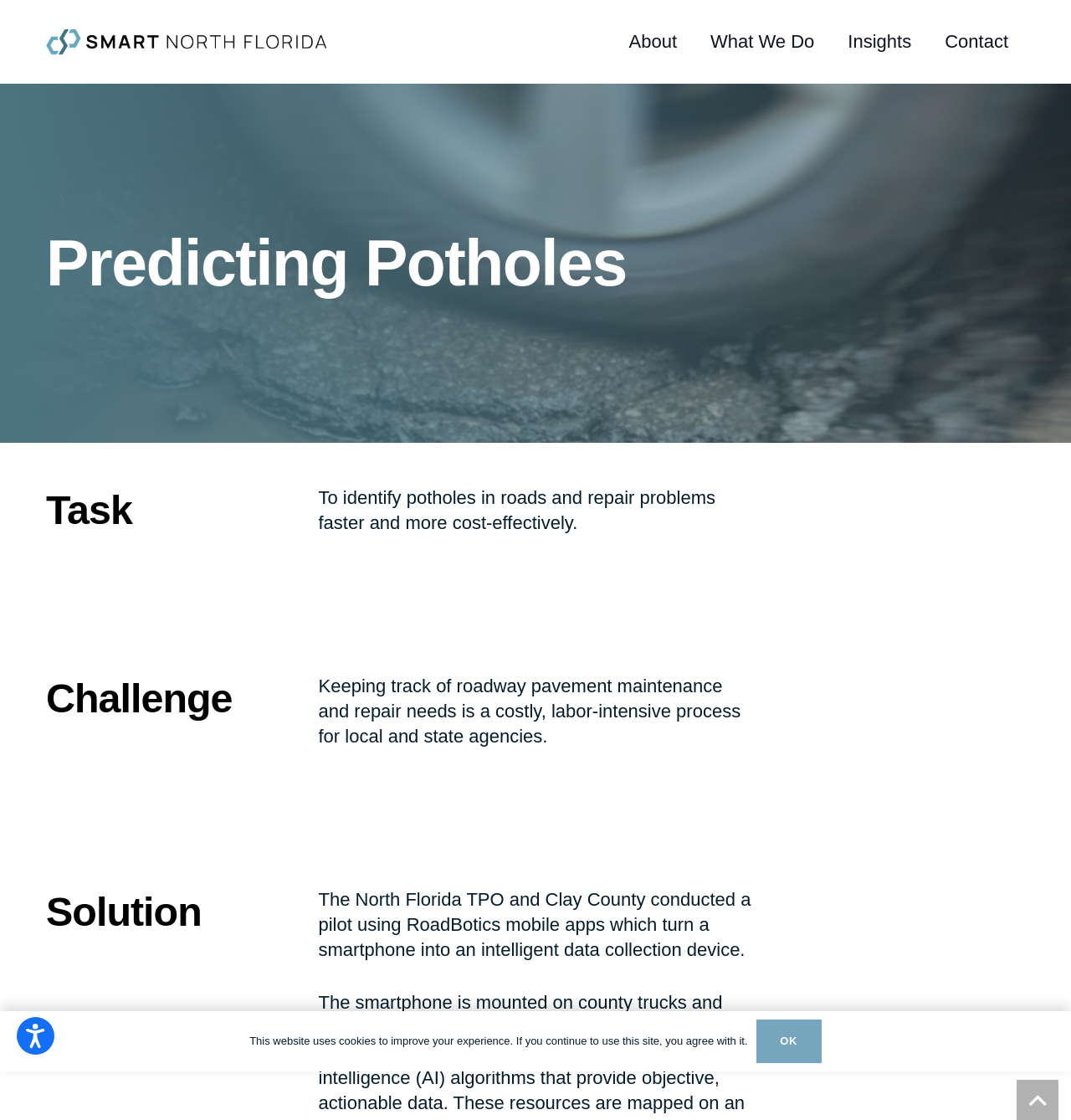Carefully examine the image and provide an in-depth answer to the question: What is the solution proposed for pothole repair?

According to the webpage content, the solution proposed for pothole repair is the use of RoadBotics mobile apps, which turn a smartphone into an intelligent data collection device. This solution was piloted by the North Florida TPO and Clay County.